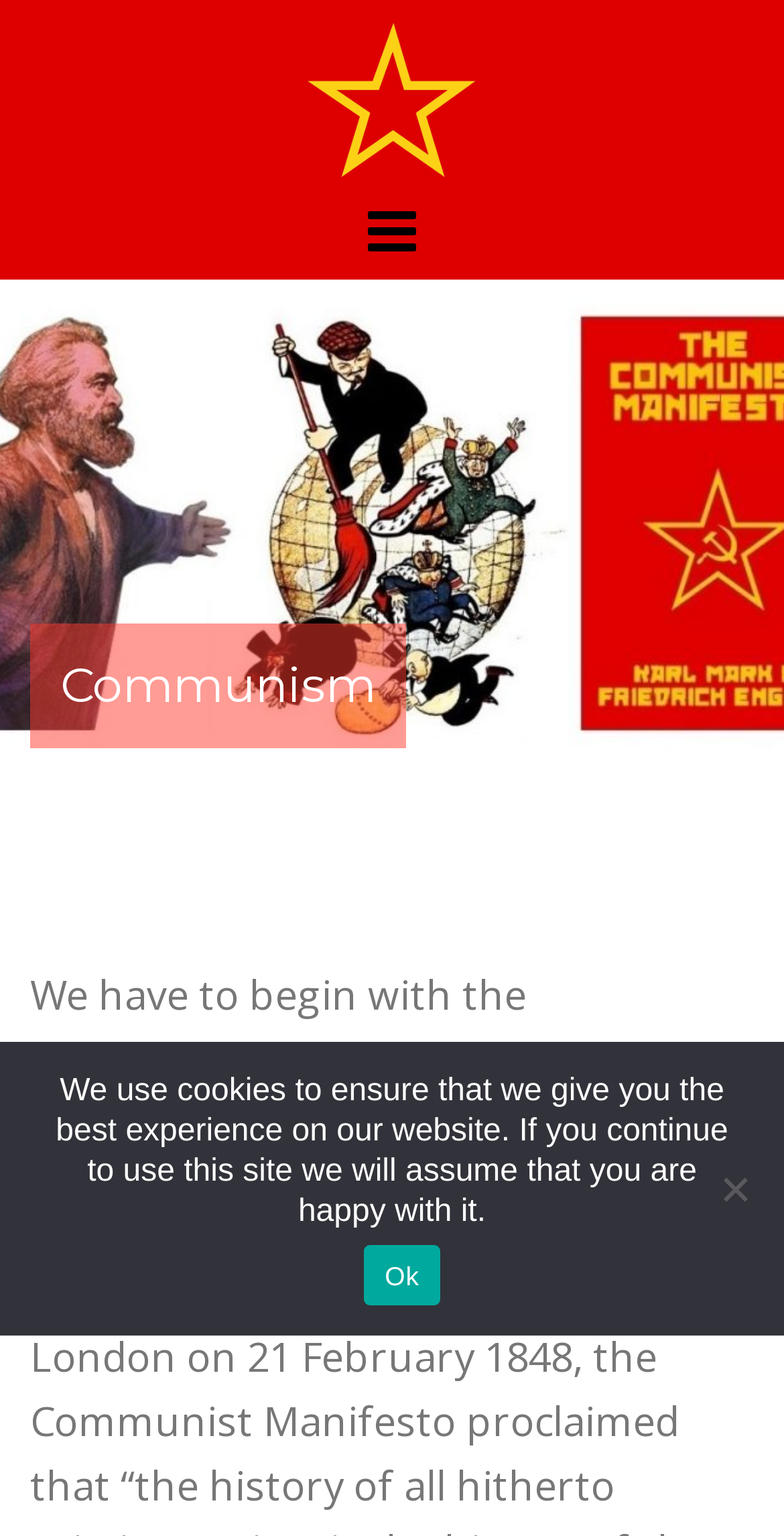Generate a comprehensive description of the contents of the webpage.

The webpage is about communism, with a focus on the Communist Manifesto. At the top left, there is a heading that reads "Communism". Below this heading, there is a paragraph of text that summarizes the importance of the Communist Manifesto, stating that it is one of the most influential political publications of the modern age.

At the top center of the page, there is a link to "WOTWU" accompanied by an image with the same name. The image is slightly larger than the link and is positioned above it.

At the bottom of the page, there is a cookie notice dialog box that is not currently in focus. The dialog box contains a message explaining the use of cookies on the website and provides two options: "Ok" and "No". The "Ok" button is positioned to the left of the "No" button.